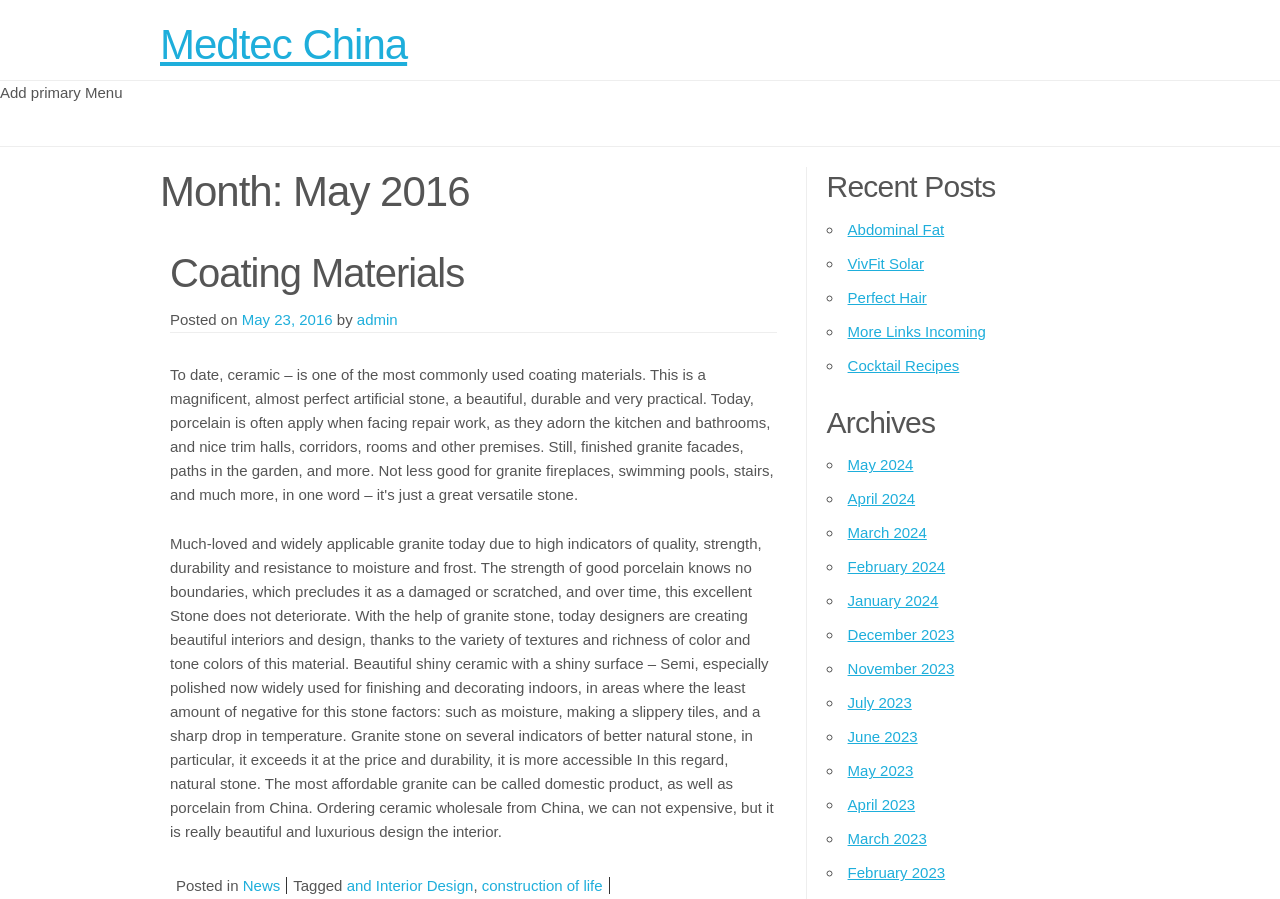How many archive links are listed?
Look at the image and answer the question using a single word or phrase.

12